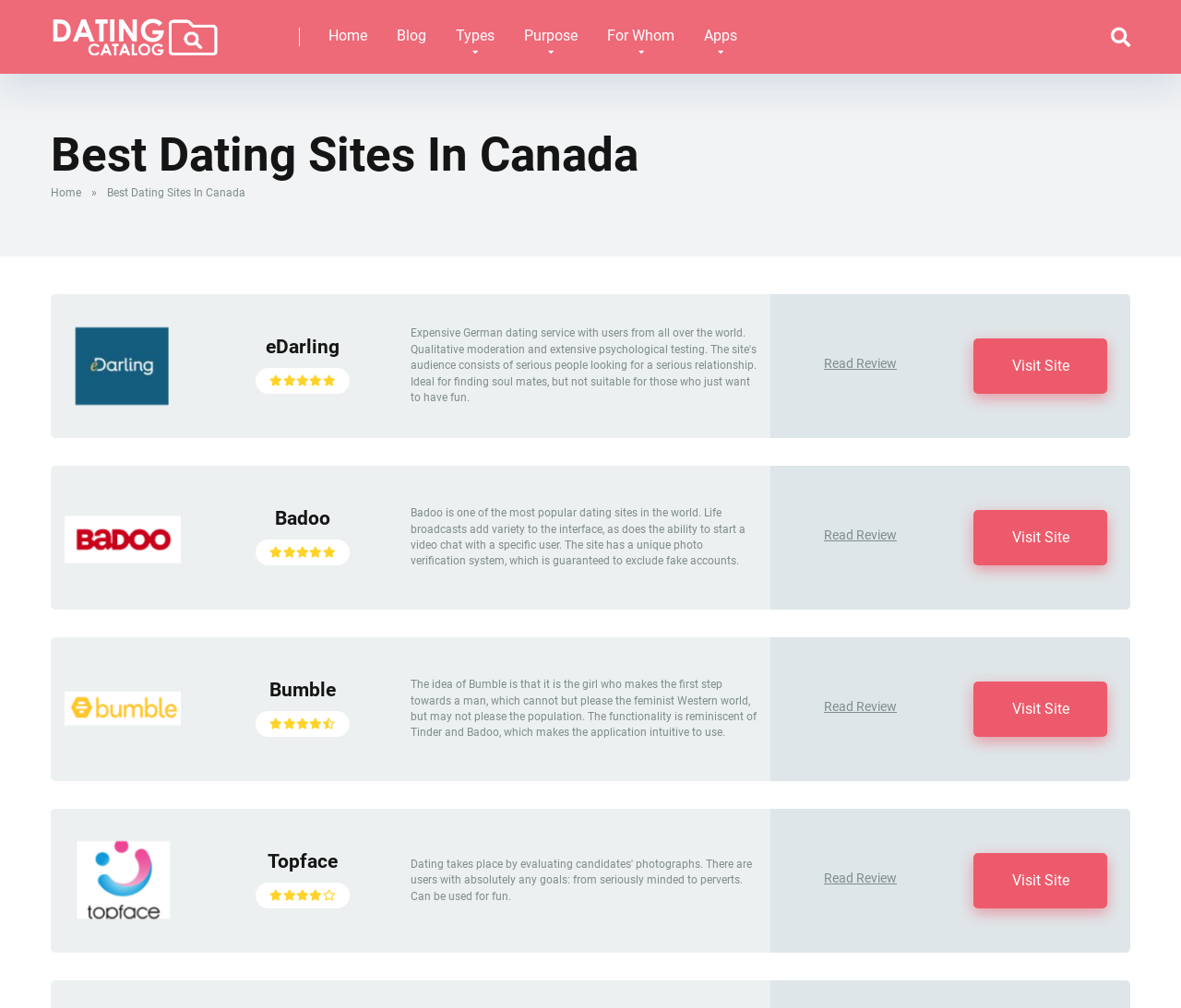Determine the bounding box coordinates for the area you should click to complete the following instruction: "Click on the 'Home' link".

[0.266, 0.0, 0.323, 0.073]